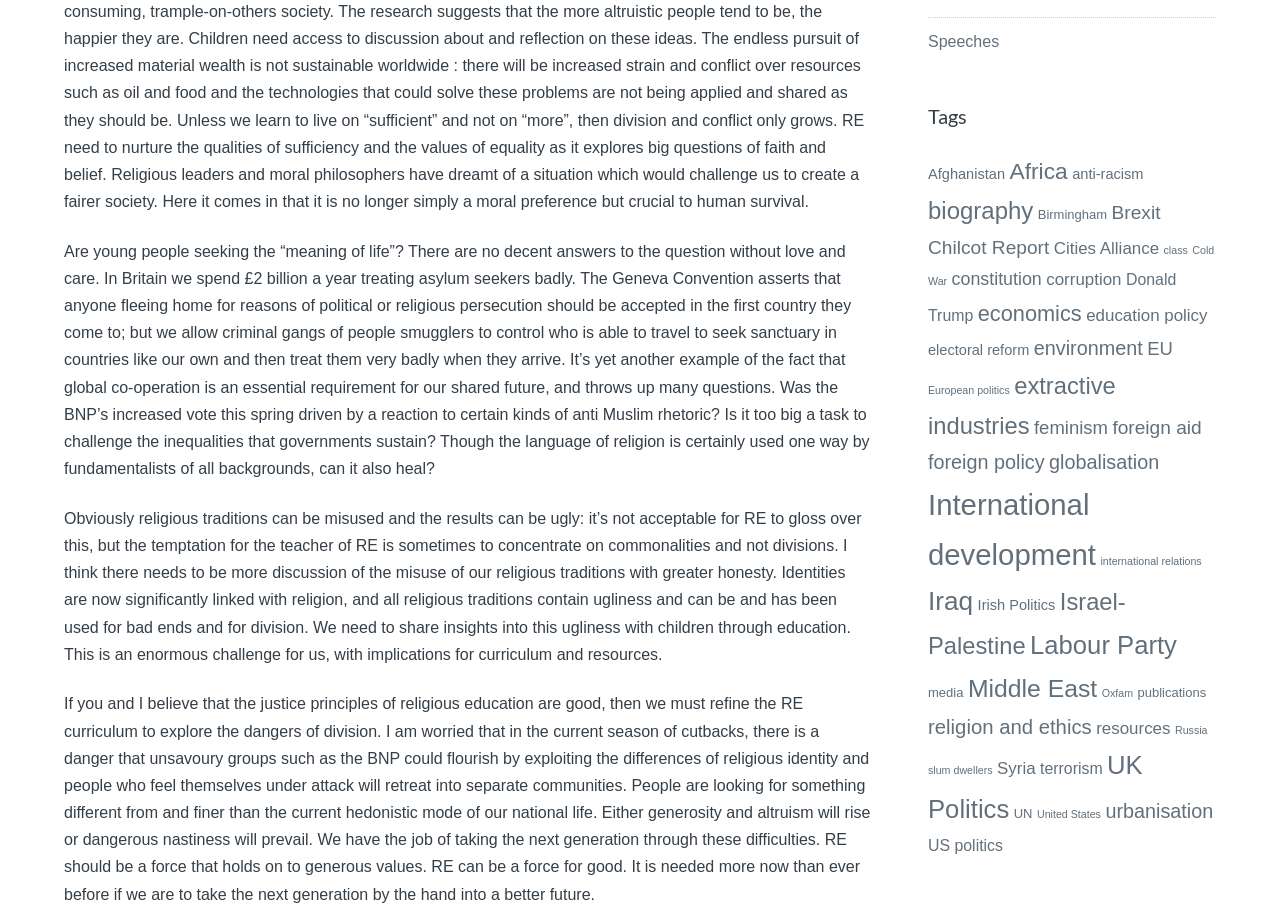Please provide a detailed answer to the question below based on the screenshot: 
What is the main topic of the text?

The main topic of the text is about the importance of religious education in promoting values of love, care, and generosity, and how it can help combat division and inequality.